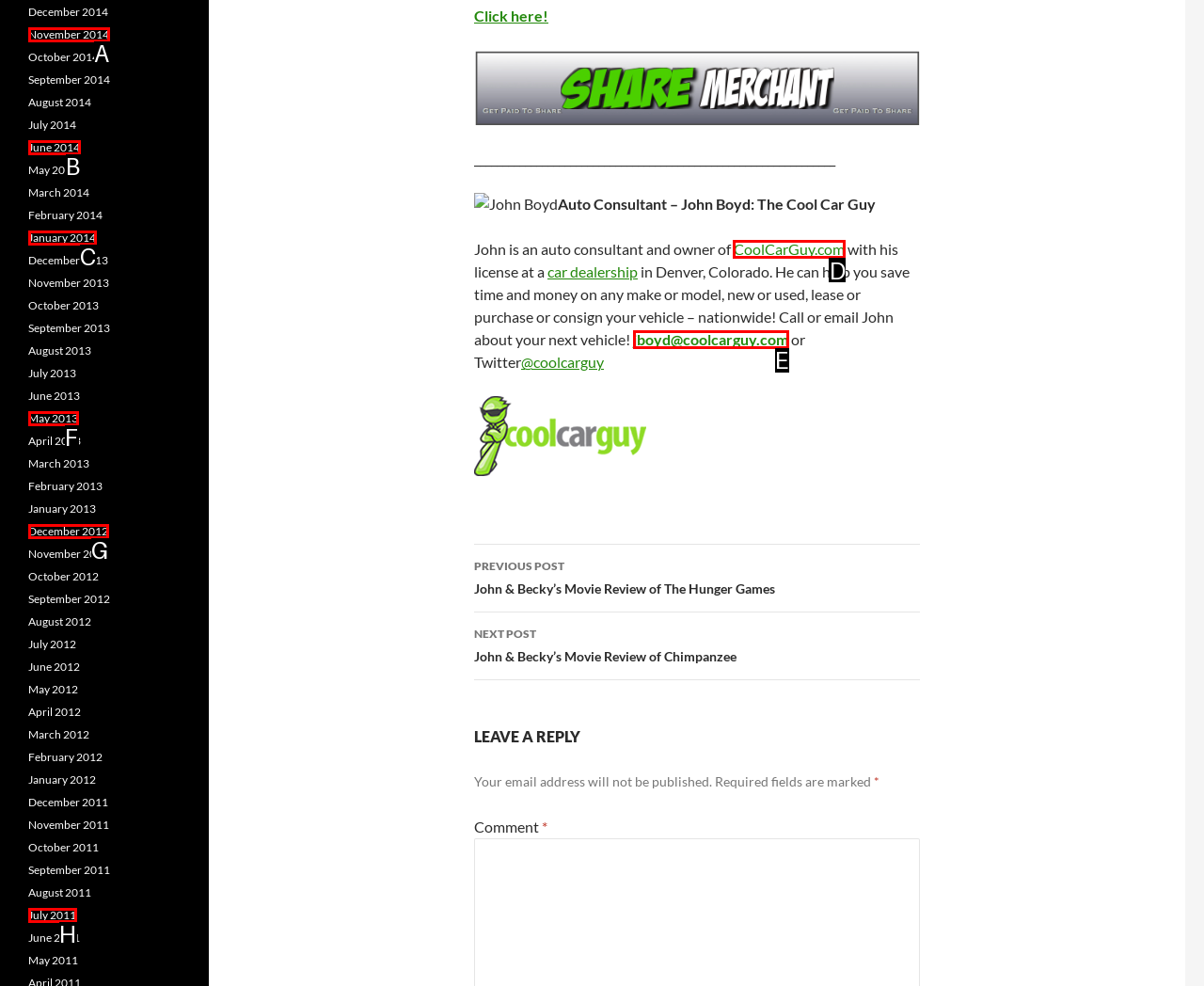To complete the instruction: Visit the 'CoolCarGuy.com' website, which HTML element should be clicked?
Respond with the option's letter from the provided choices.

D